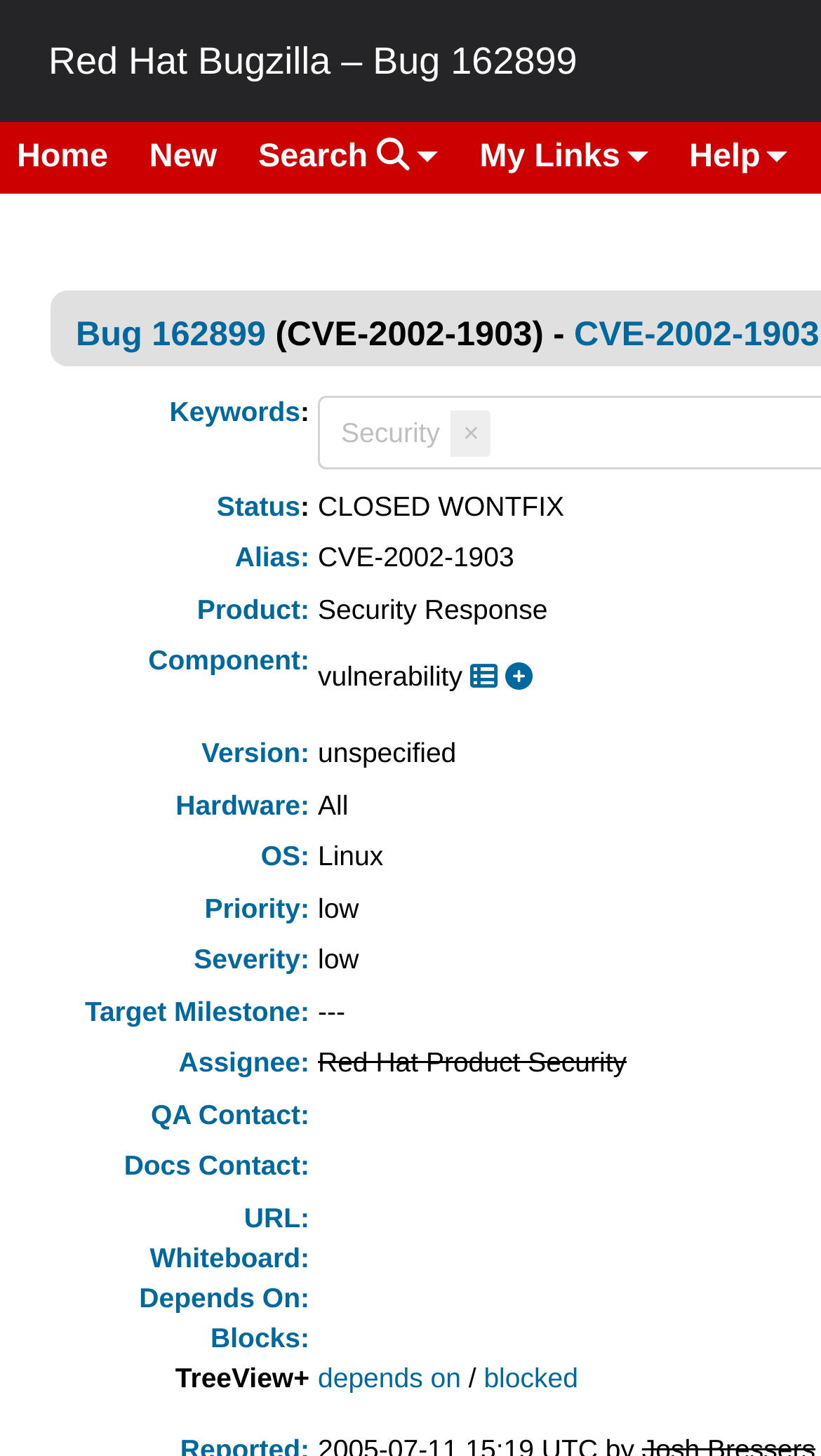Please identify the bounding box coordinates of the clickable area that will fulfill the following instruction: "View bug details". The coordinates should be in the format of four float numbers between 0 and 1, i.e., [left, top, right, bottom].

[0.092, 0.217, 0.324, 0.243]